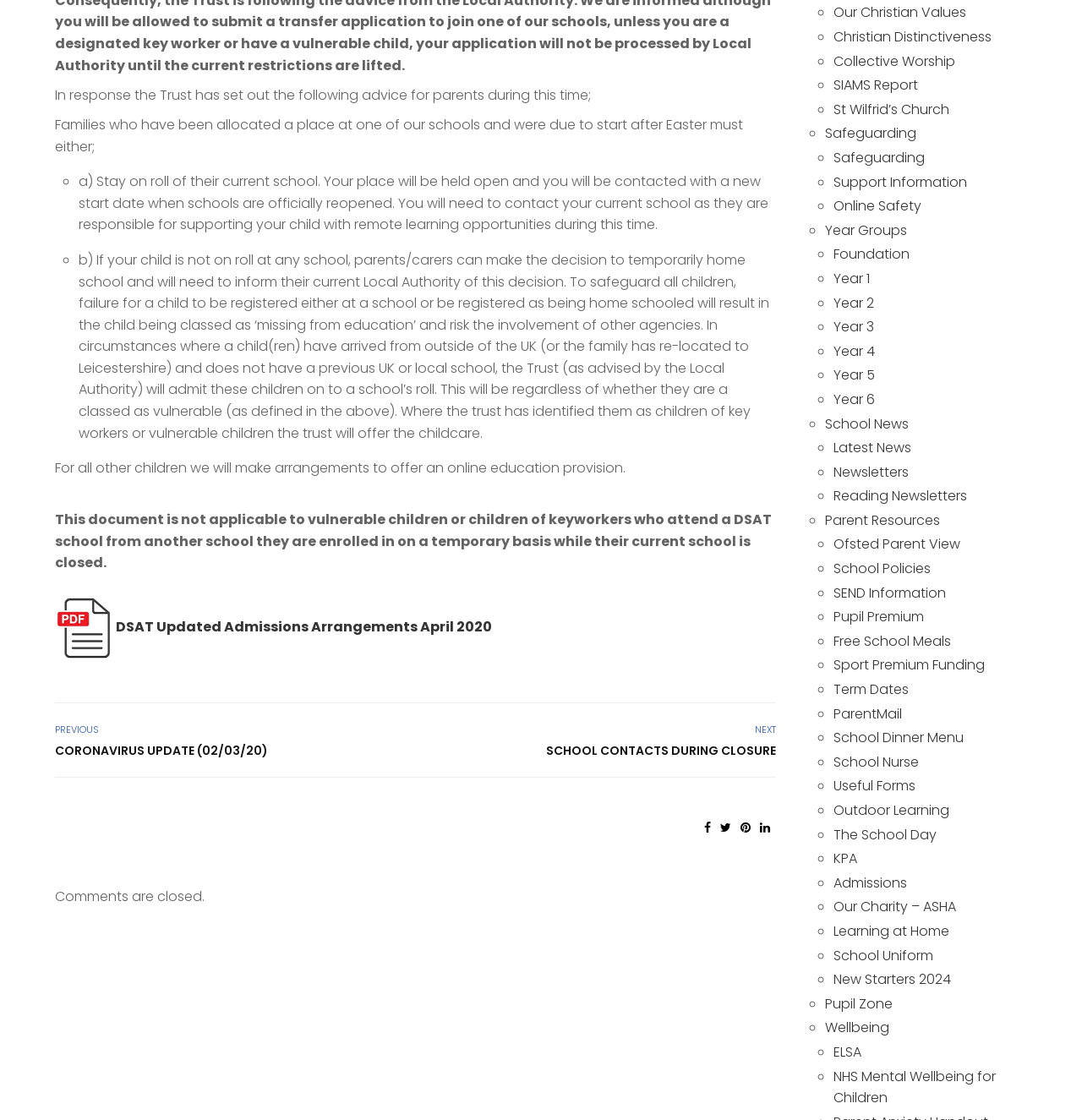Determine the bounding box coordinates of the clickable area required to perform the following instruction: "Click on 'DSAT Updated Admissions Arrangements April 2020'". The coordinates should be represented as four float numbers between 0 and 1: [left, top, right, bottom].

[0.107, 0.551, 0.455, 0.569]